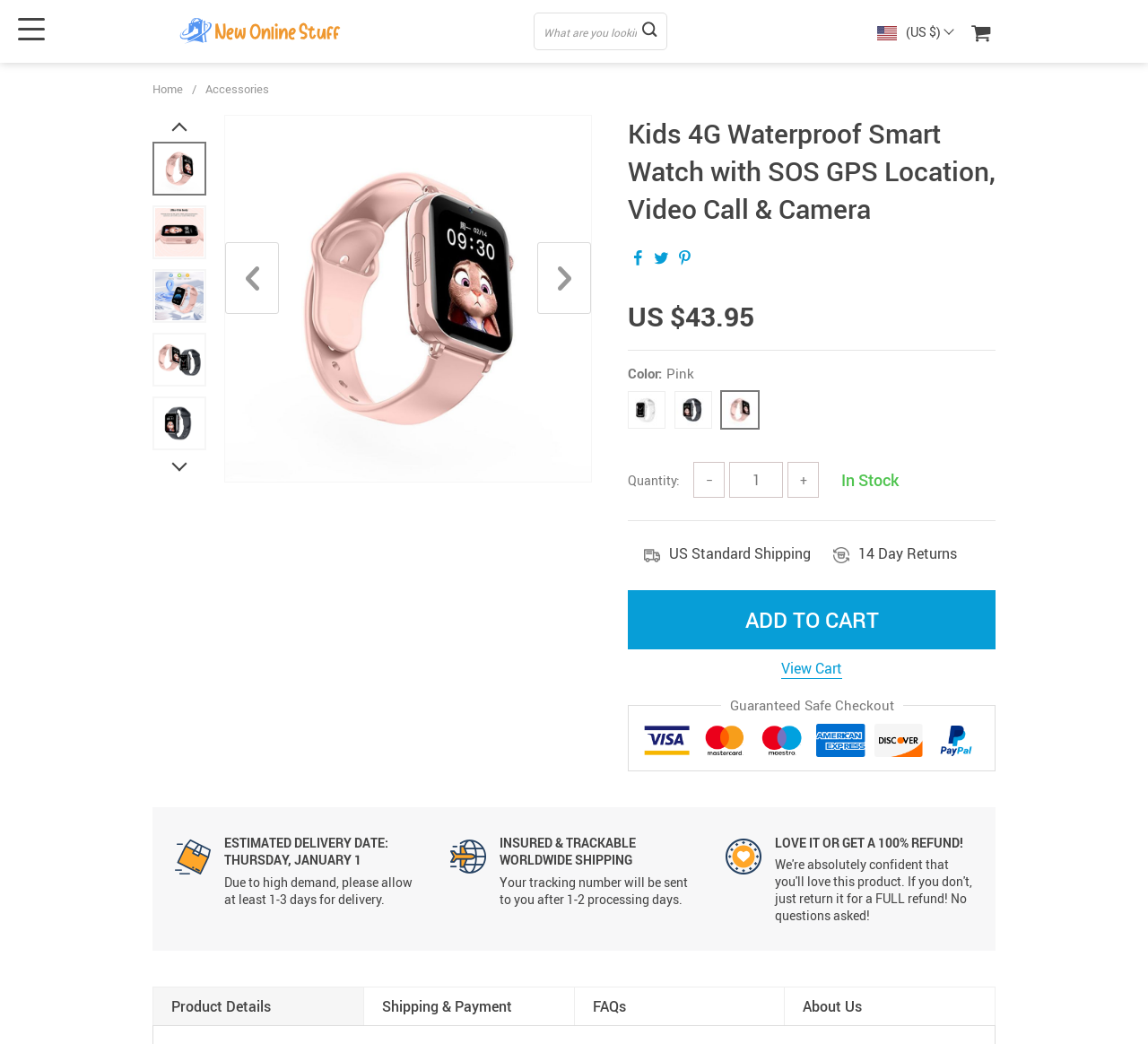Construct a thorough caption encompassing all aspects of the webpage.

This webpage is about a kids' 4G waterproof smartwatch with SOS GPS location, video call, and camera features. At the top, there is a search bar with a placeholder text "What are you looking for?" and a currency indicator showing "US $" on the right side. Below the search bar, there is a navigation menu with links to "Home" and "Accessories" separated by a slash. 

On the left side, there are 12 small images, possibly product thumbnails or icons, arranged vertically. 

The main product information is displayed on the right side, with a heading that matches the meta description. Below the heading, there are three social media links represented by icons. The product price is shown as "US $43.95". 

There is a section for selecting the product color, with options for "Pink", "White", and "Black" represented by images. The quantity can be adjusted using "+" and "-" buttons, with a spin button in between to input the desired quantity. The product availability is indicated as "In Stock". 

Below the product information, there are sections for shipping and payment options, with details on estimated delivery dates and return policies. A prominent "ADD TO CART" button is displayed, along with a "View Cart" link and a message about guaranteed safe checkout. 

At the bottom of the page, there are links to "Product Details", "Shipping & Payment", "FAQs", and "About Us".